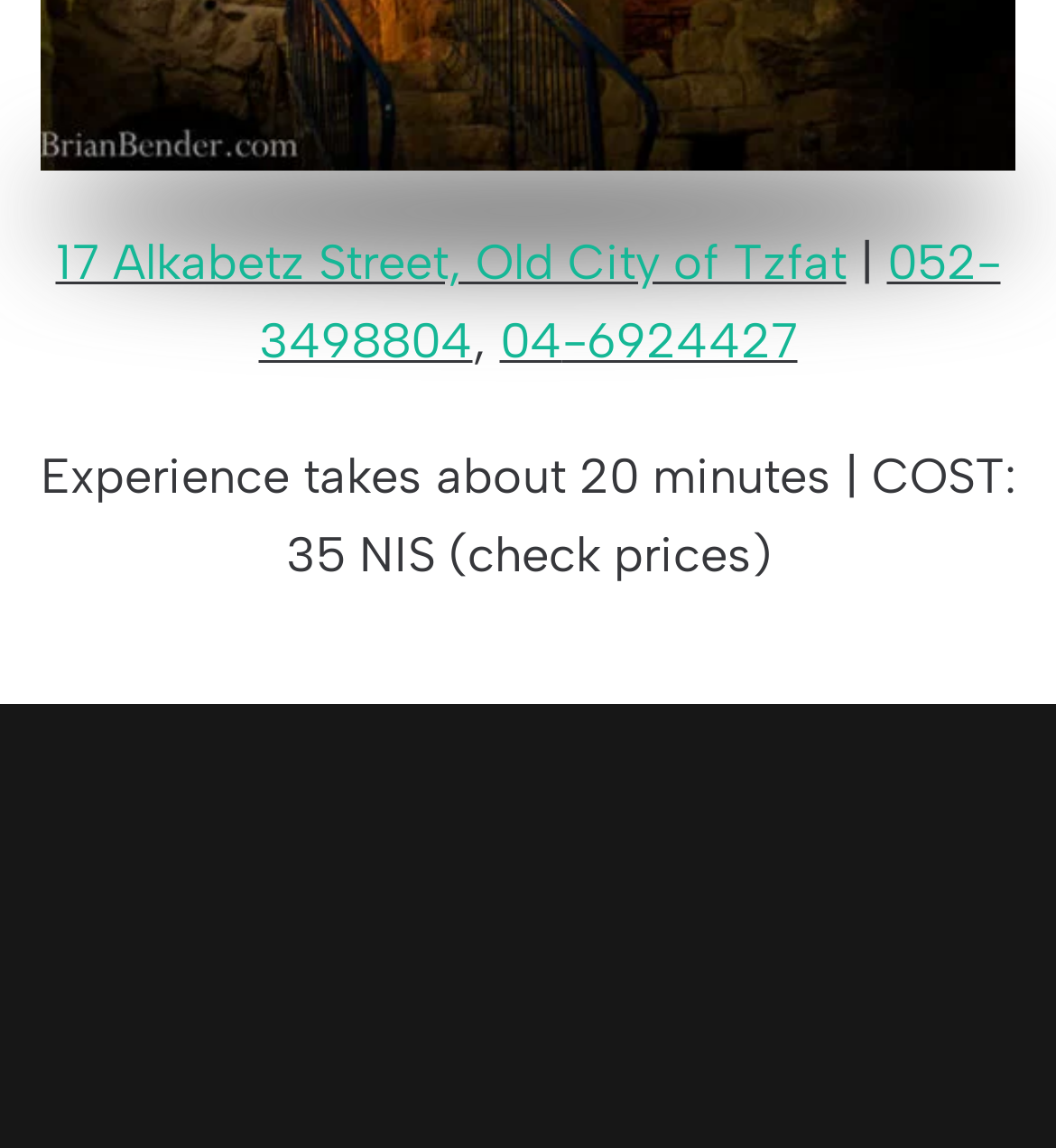Give a short answer using one word or phrase for the question:
What is the cost of the experience?

35 NIS